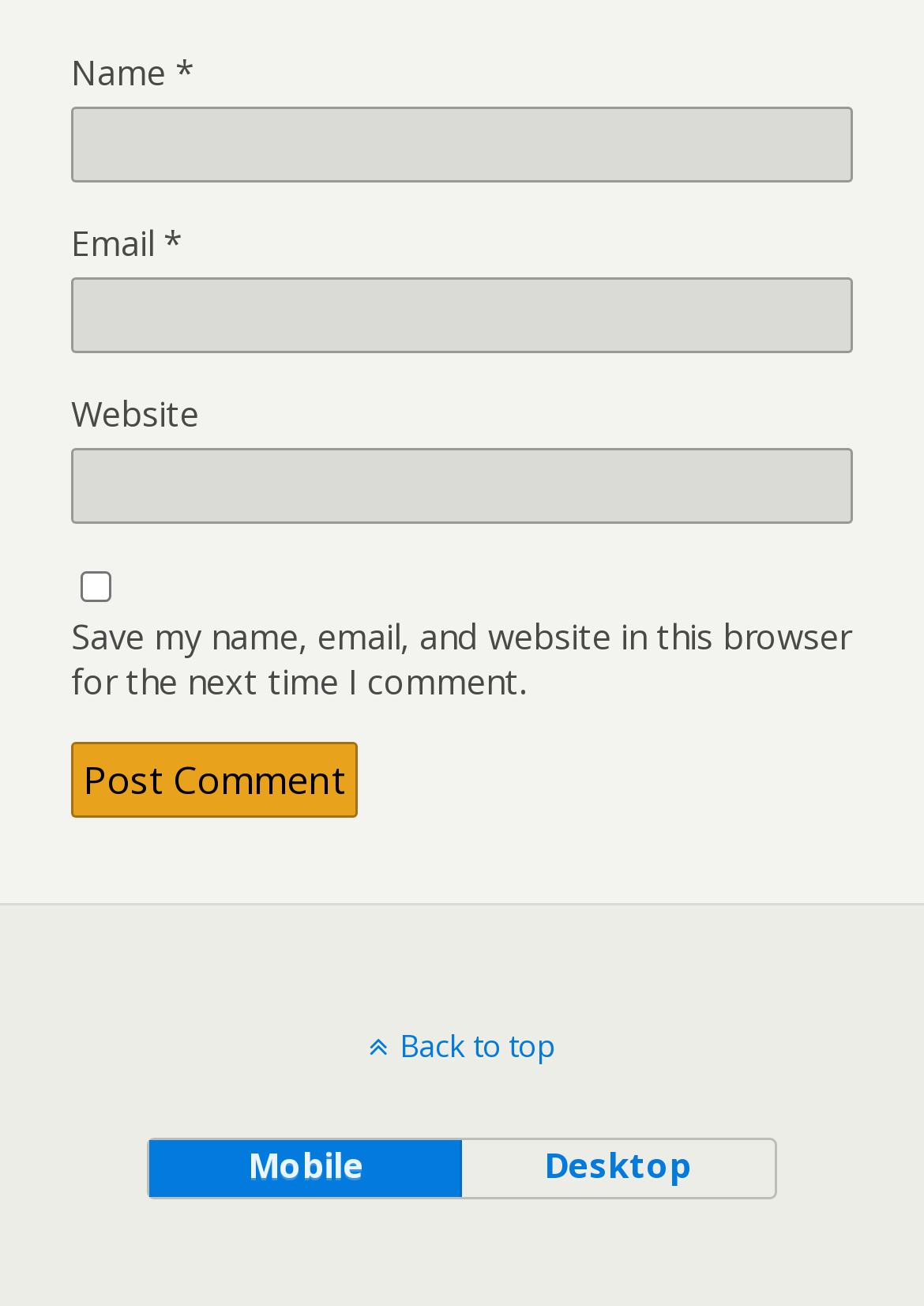Pinpoint the bounding box coordinates of the element to be clicked to execute the instruction: "Enter your name".

[0.077, 0.082, 0.923, 0.14]